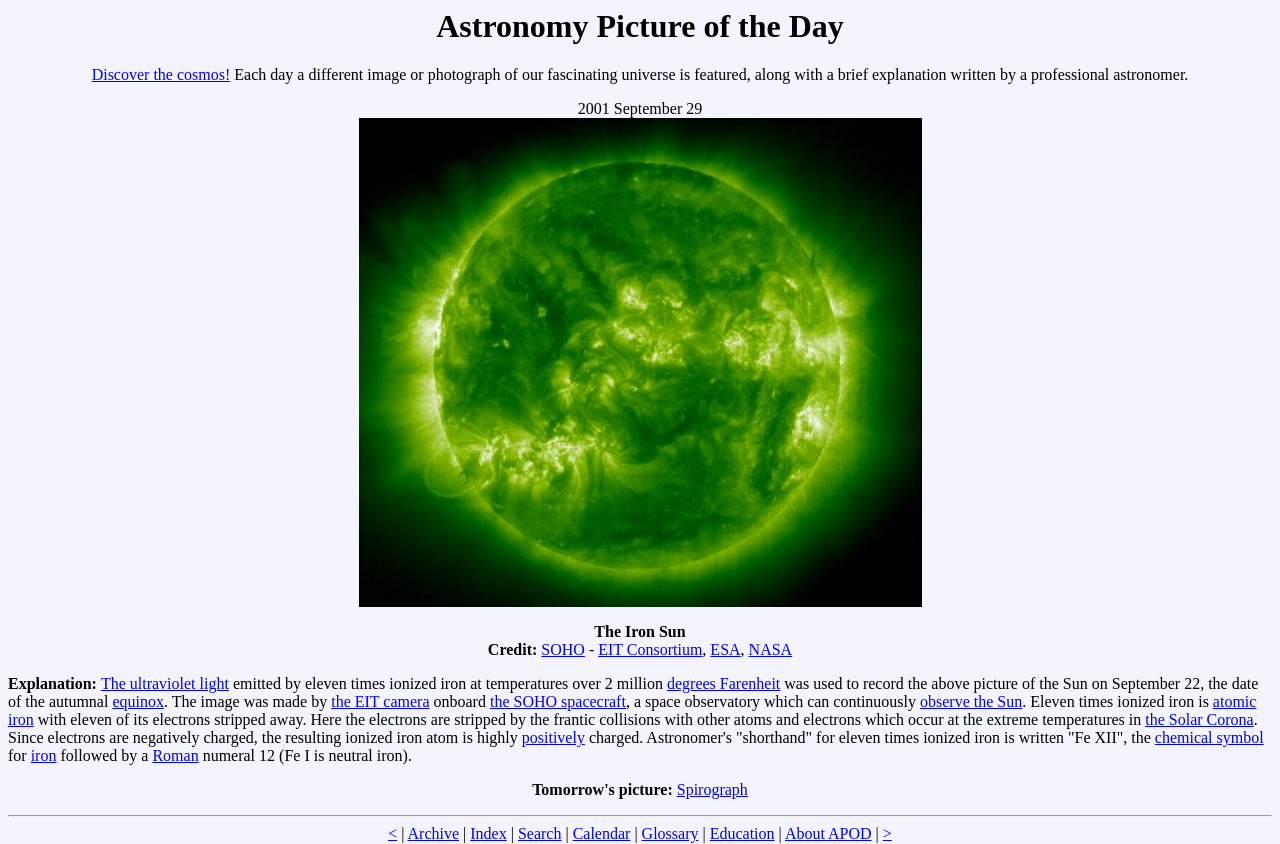Pinpoint the bounding box coordinates of the clickable element to carry out the following instruction: "Click on All Deals."

None